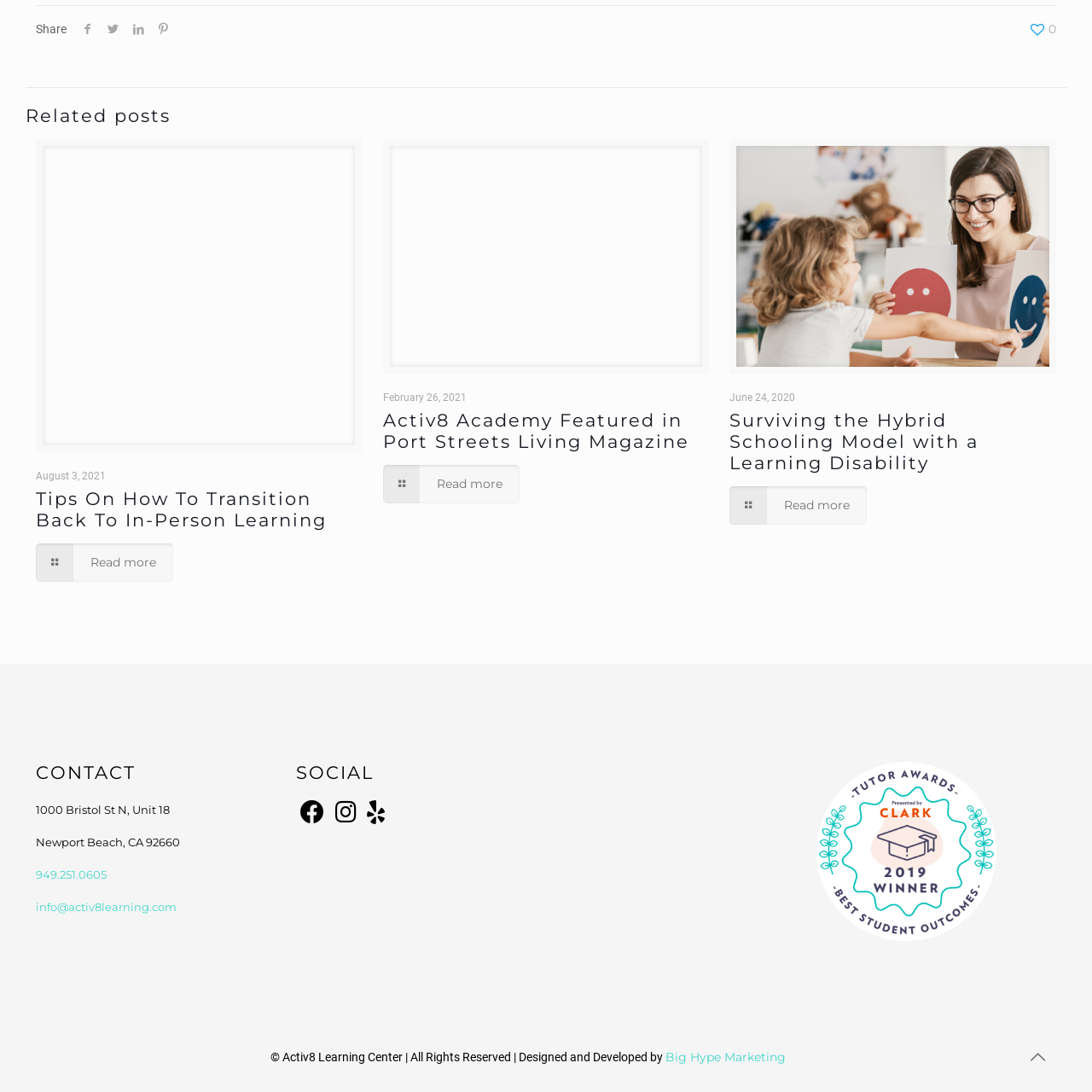What is the name of the company that designed the website?
Using the image as a reference, give an elaborate response to the question.

I found the name of the company by looking at the footer section of the webpage, which lists the copyright information, and it mentions that the website was 'Designed and Developed by Big Hype Marketing'.